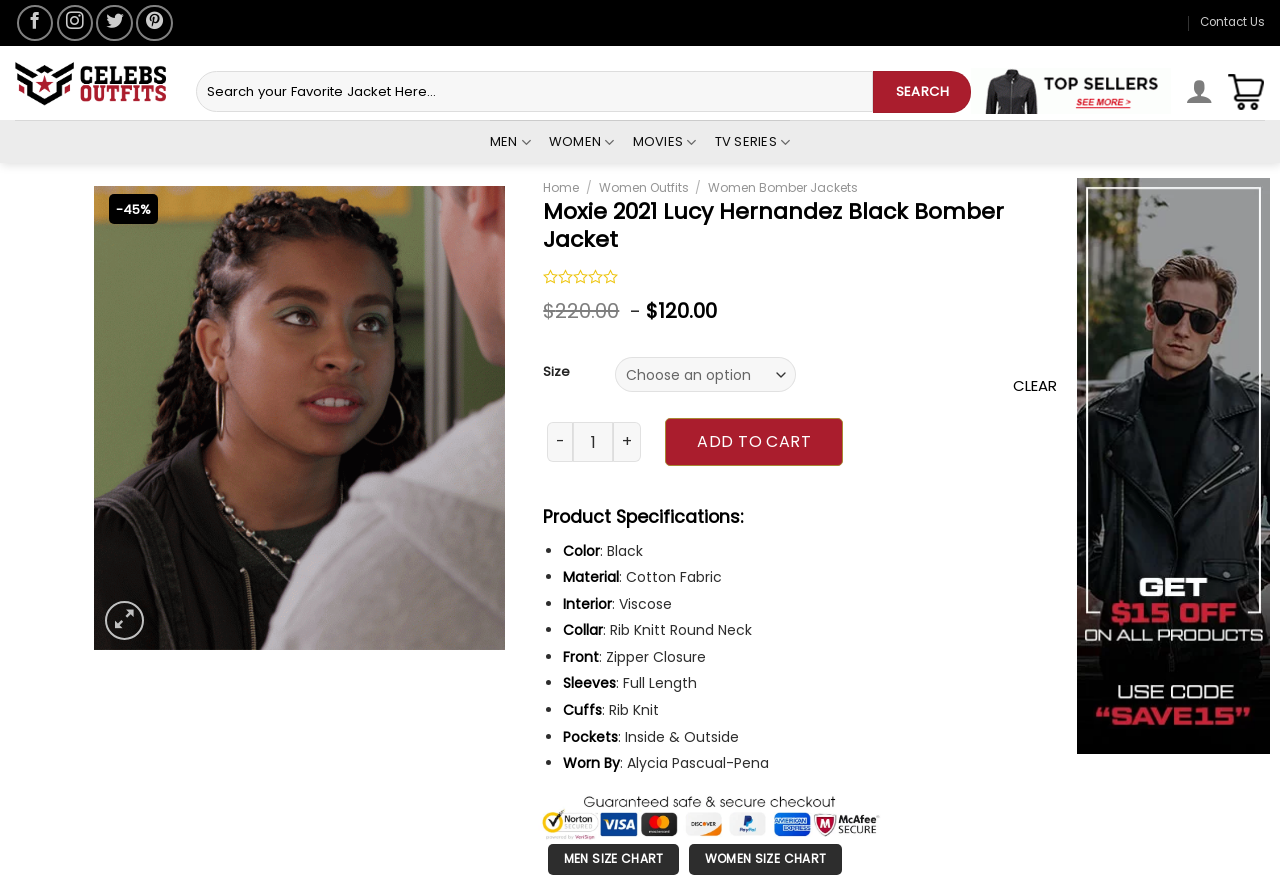Respond to the question with just a single word or phrase: 
What is the name of the product?

Moxie 2021 Lucy Hernandez Black Bomber Jacket